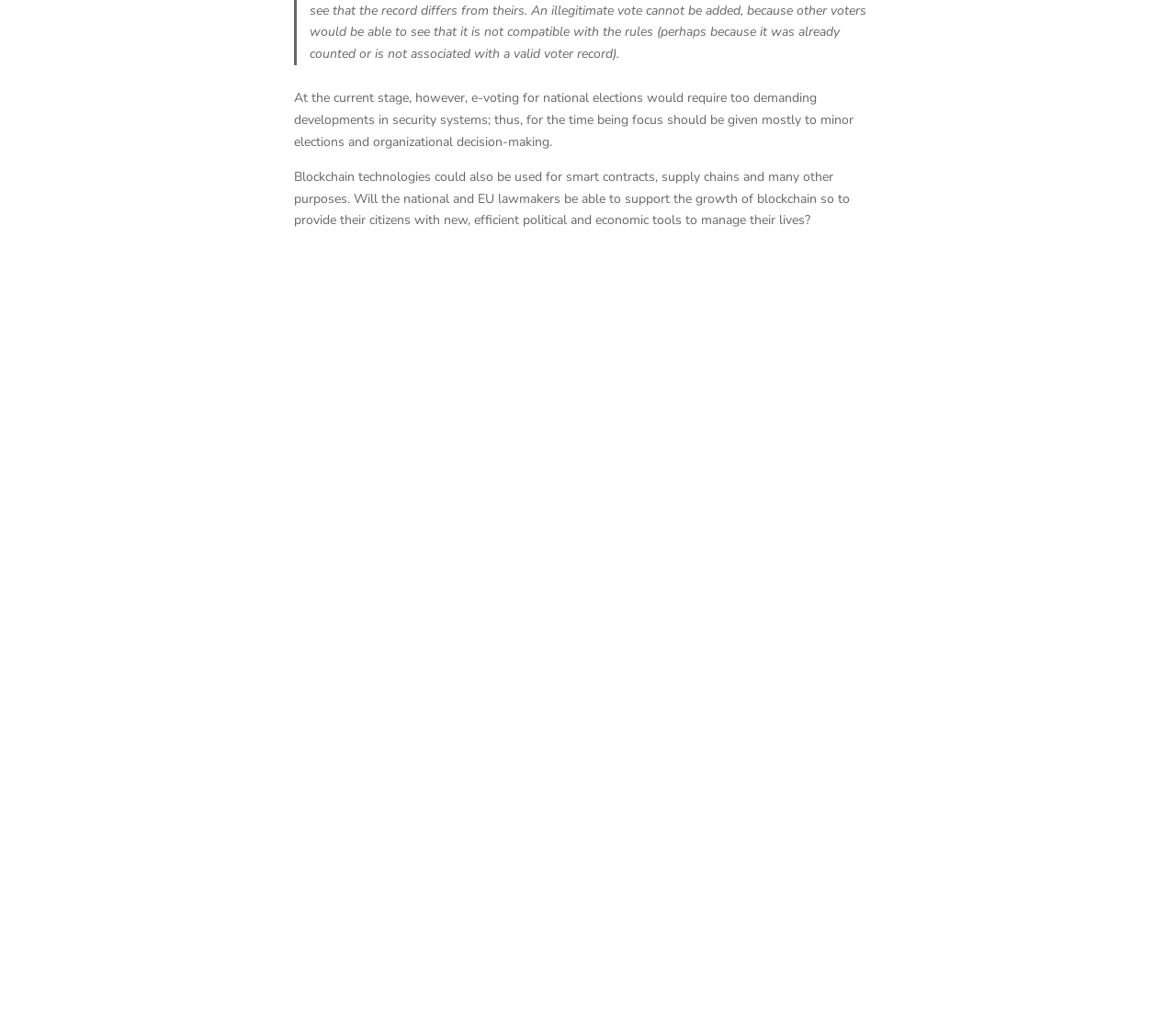How many links are there in the 'PAGES' section?
From the screenshot, provide a brief answer in one word or phrase.

6